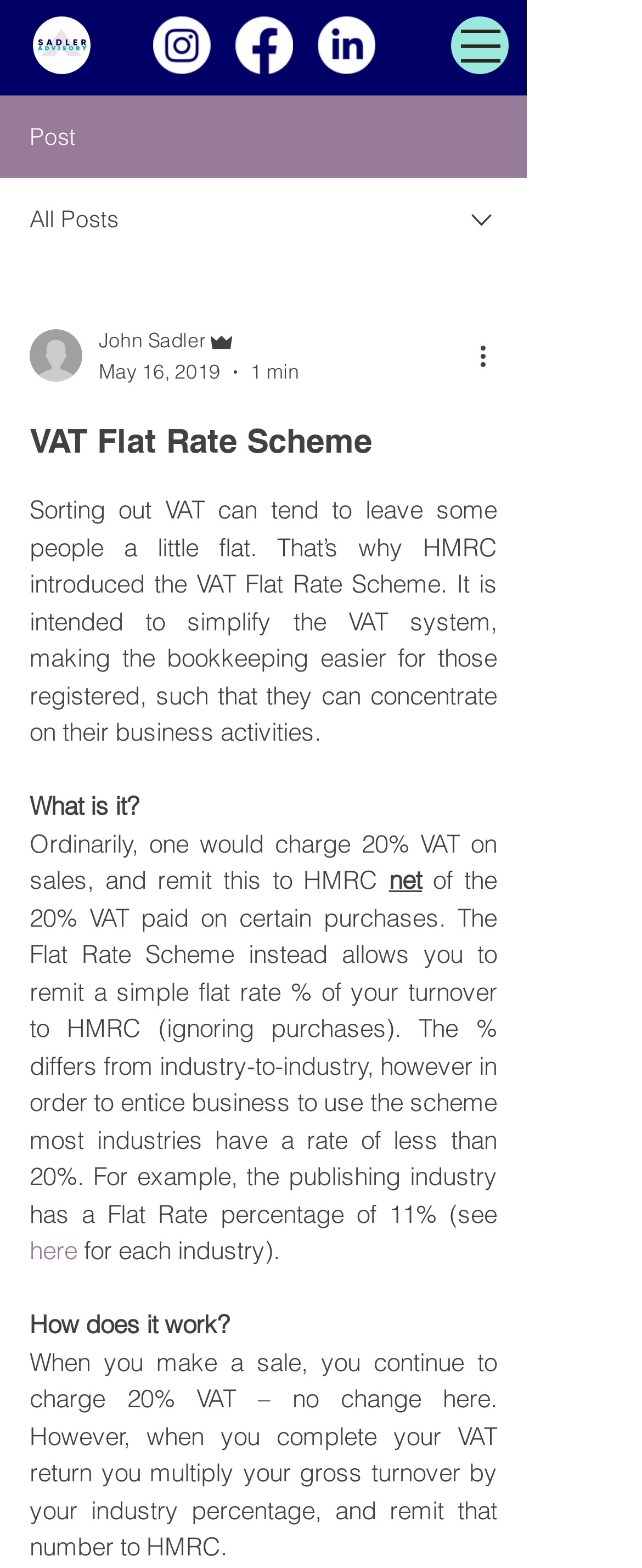Given the description "parent_node: John Sadler", provide the bounding box coordinates of the corresponding UI element.

[0.046, 0.21, 0.128, 0.244]